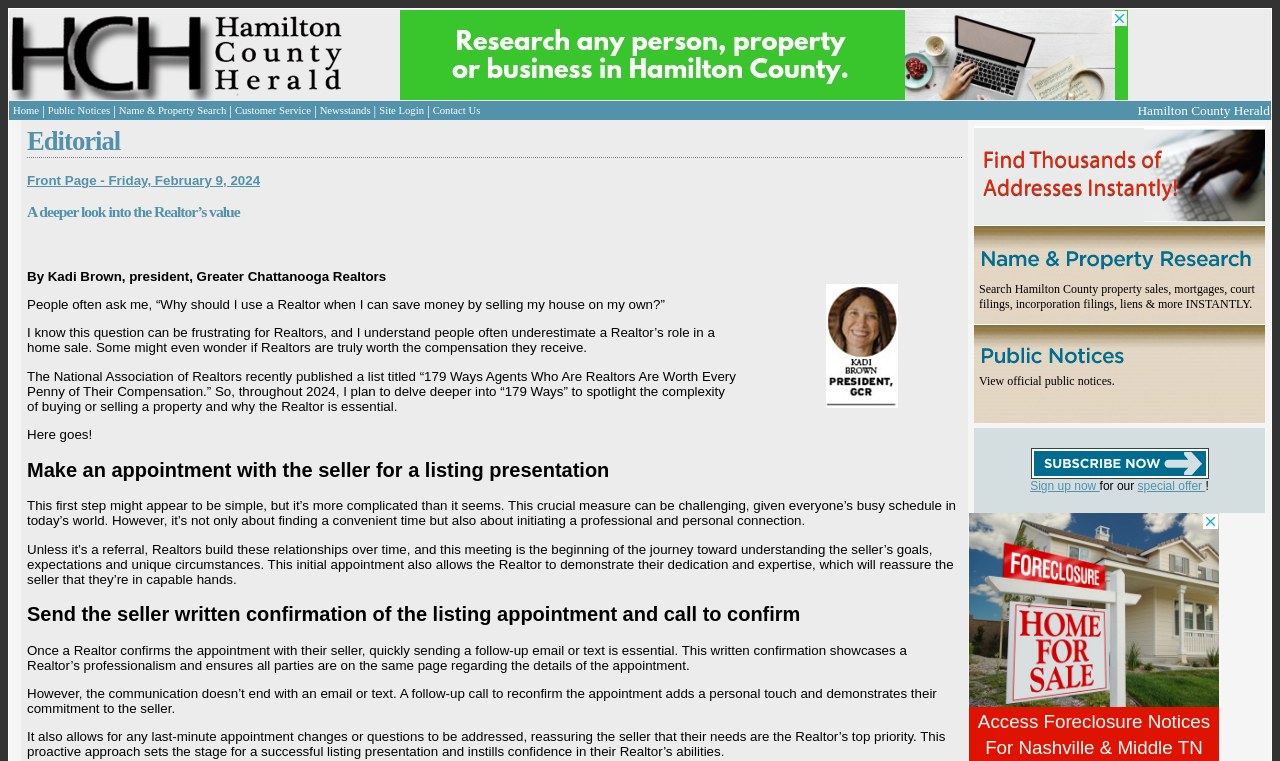Provide the bounding box coordinates in the format (top-left x, top-left y, bottom-right x, bottom-right y). All values are floating point numbers between 0 and 1. Determine the bounding box coordinate of the UI element described as: Site Login

[0.296, 0.138, 0.331, 0.152]